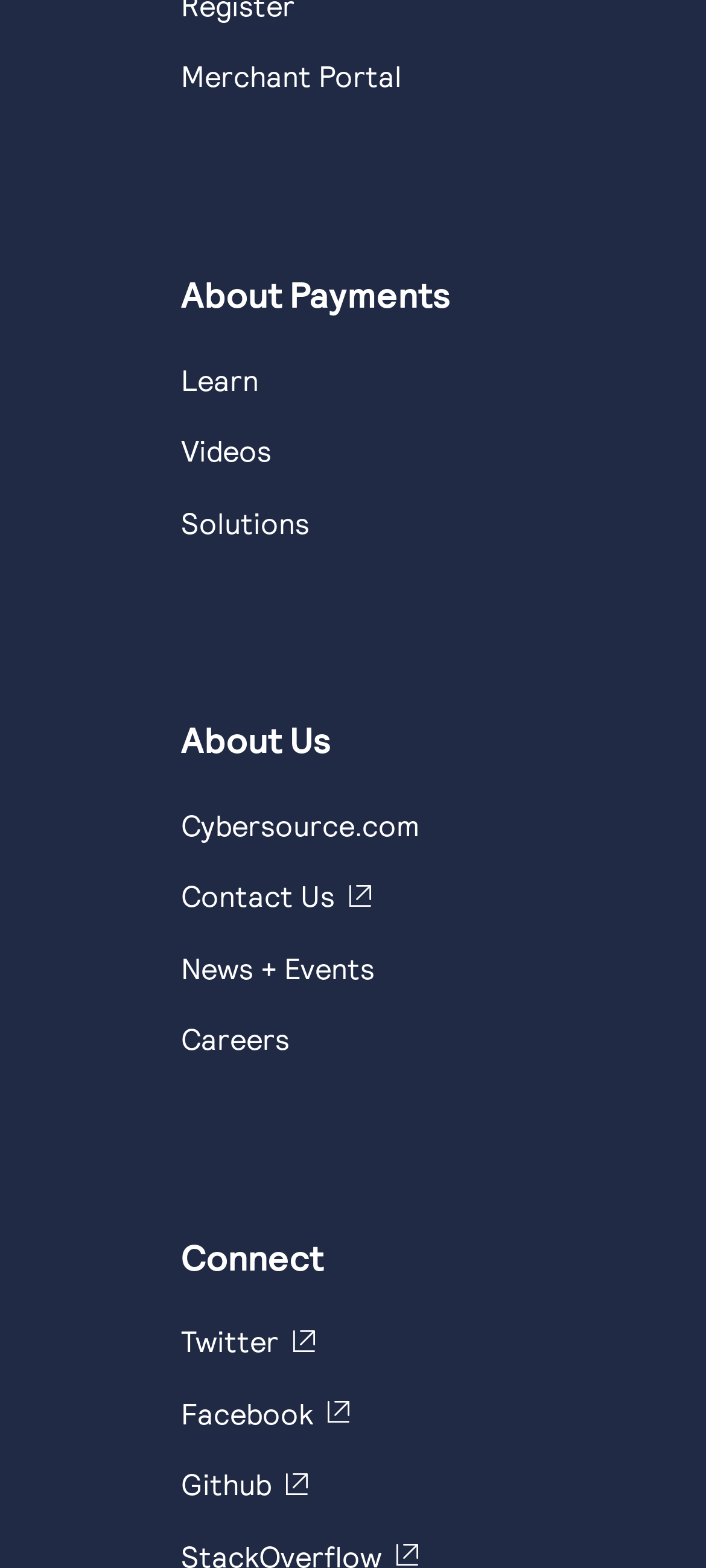Identify the bounding box coordinates of the specific part of the webpage to click to complete this instruction: "Learn about payment acceptance".

[0.256, 0.23, 0.367, 0.252]